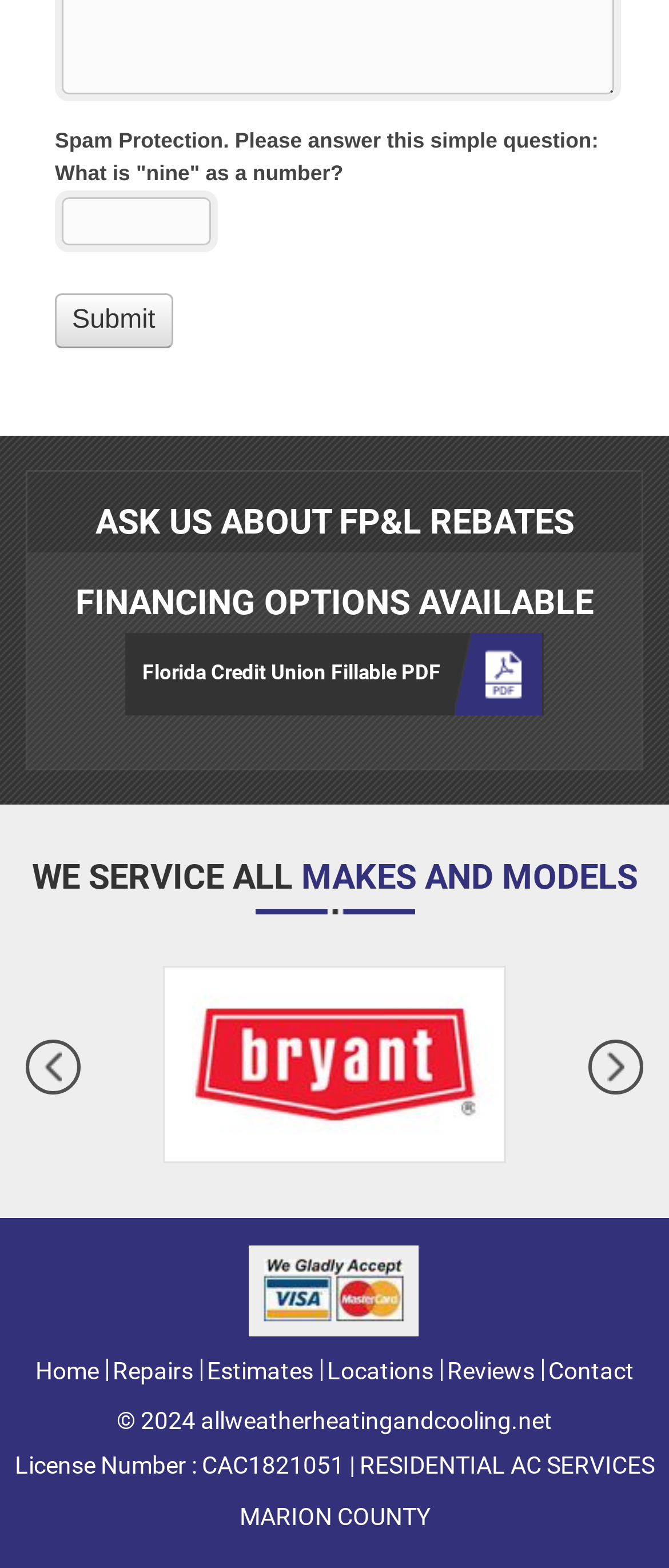What is the license number mentioned?
Utilize the information in the image to give a detailed answer to the question.

I found a StaticText element with the text 'License Number : CAC1821051 |' at coordinates [0.022, 0.925, 0.537, 0.943]. This suggests that the license number mentioned is CAC1821051.